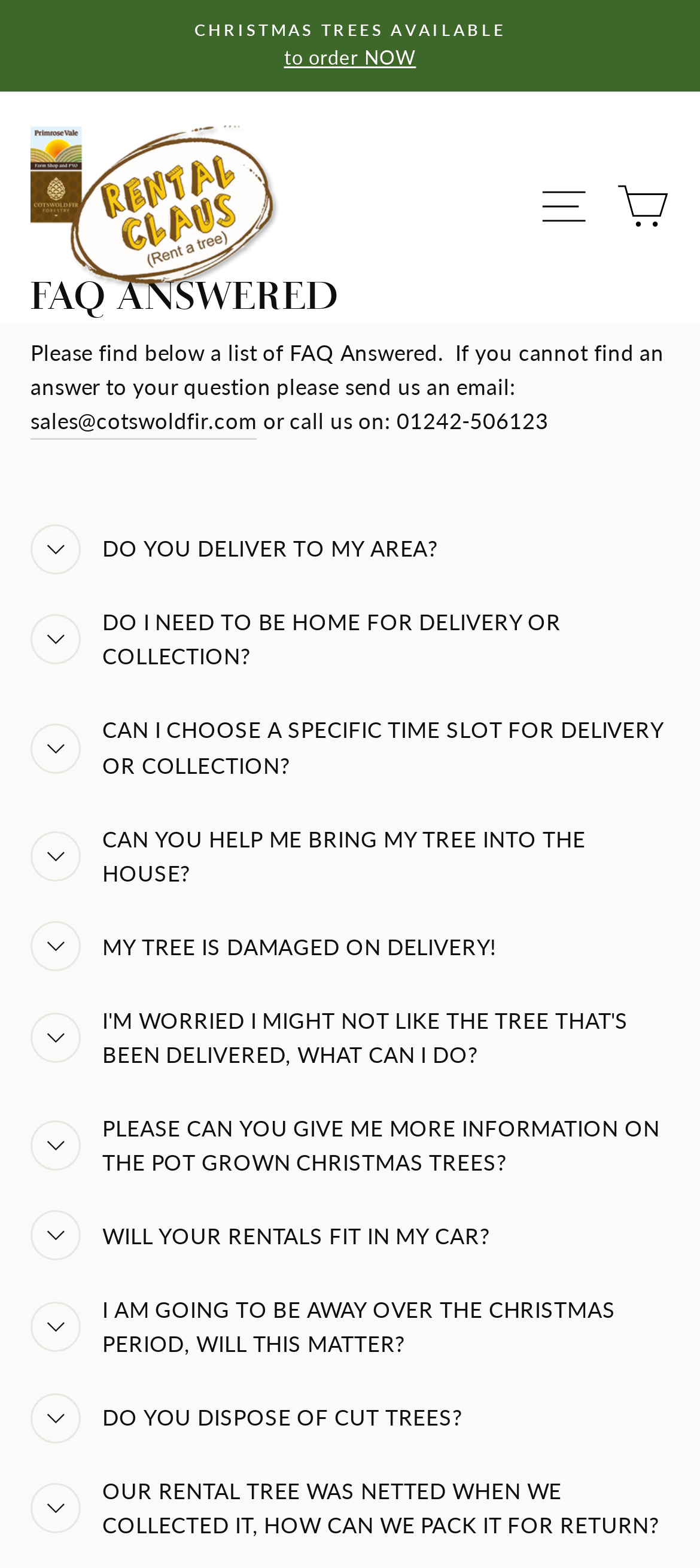Extract the bounding box coordinates of the UI element described: "Cart". Provide the coordinates in the format [left, top, right, bottom] with values ranging from 0 to 1.

[0.86, 0.106, 0.976, 0.158]